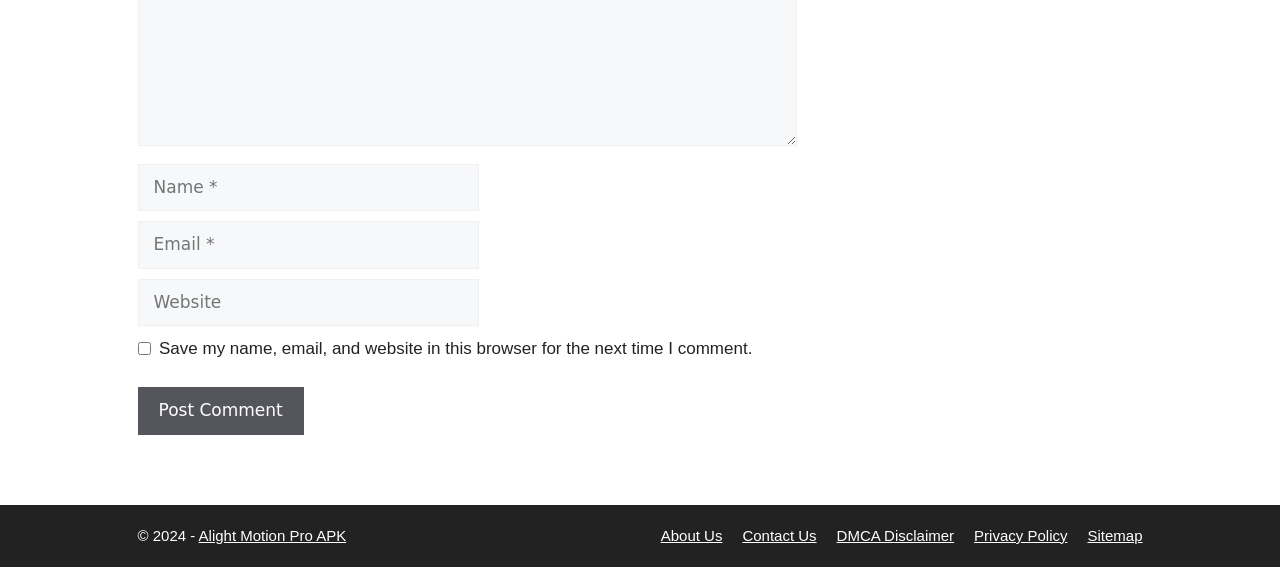What is the label of the first textbox?
Using the image as a reference, answer with just one word or a short phrase.

Name